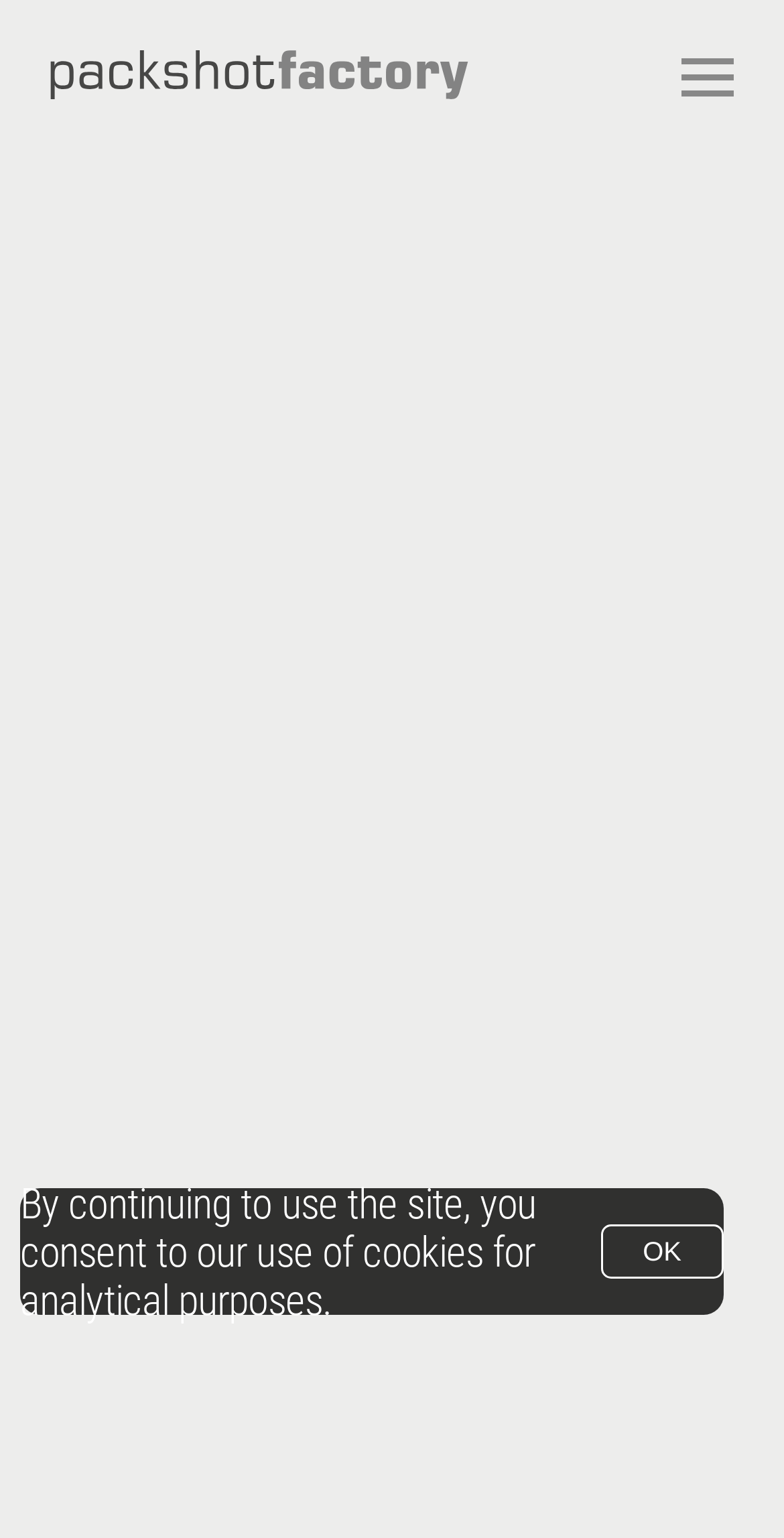What is the logo of the studio?
Please provide a comprehensive answer based on the information in the image.

I found the logo by looking at the top-left corner of the webpage, where I saw a link with the text 'Packshot Factory Logo' and an image with the same name, which suggests that it's the logo of the studio.